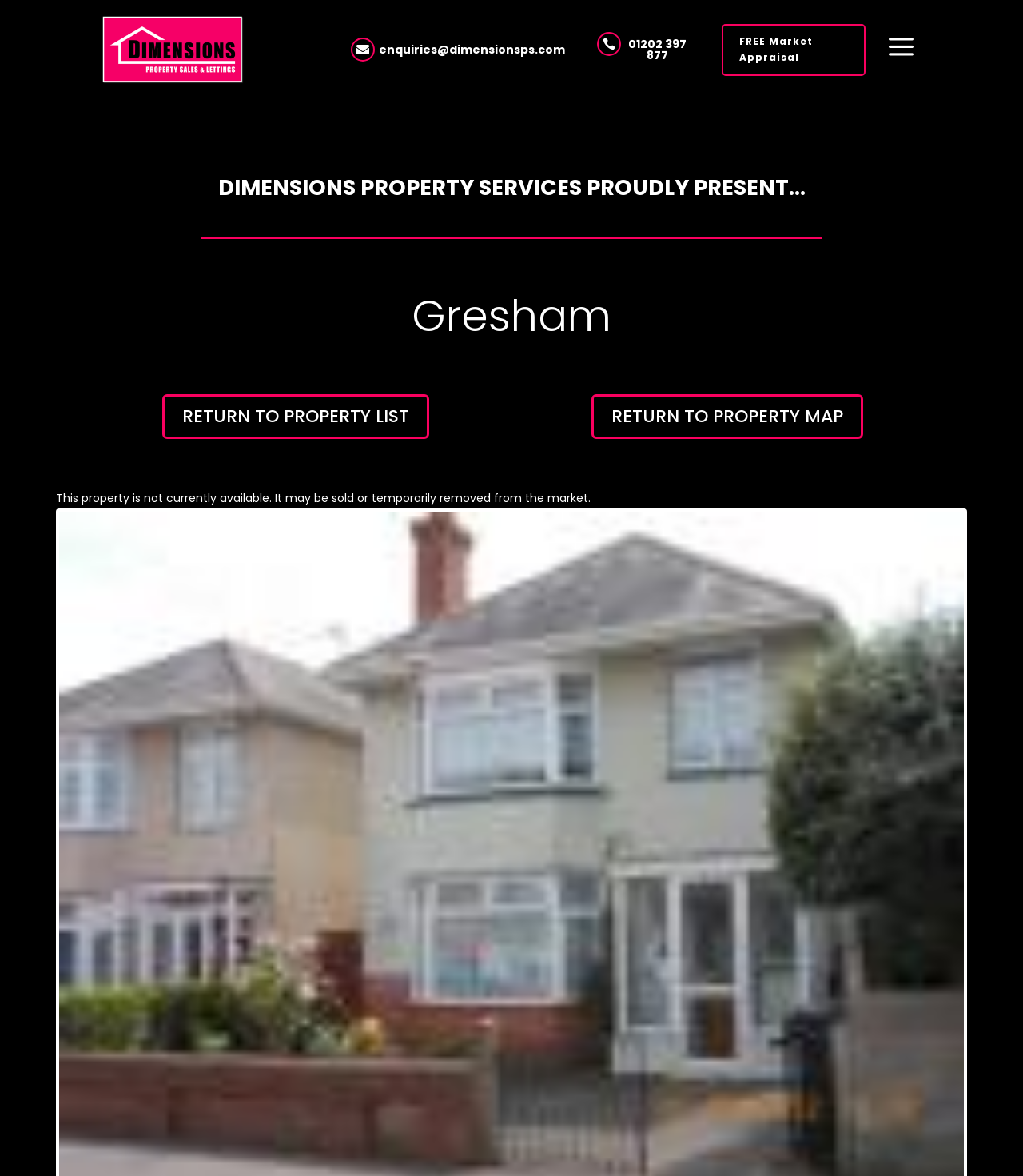Please provide a one-word or short phrase answer to the question:
What is the link text at the top right corner?

FREE Market Appraisal